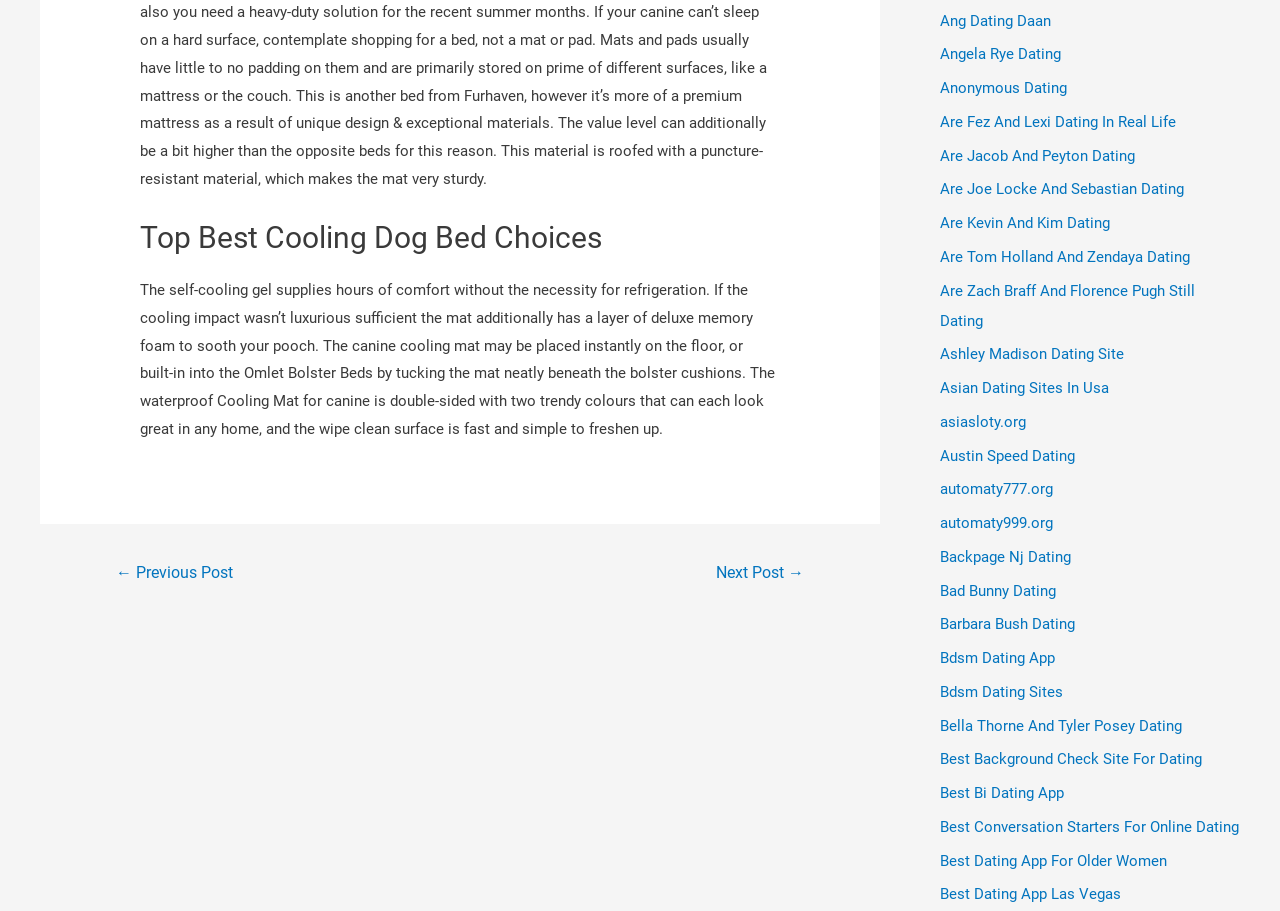Find the bounding box coordinates of the clickable element required to execute the following instruction: "Click on '← Previous Post'". Provide the coordinates as four float numbers between 0 and 1, i.e., [left, top, right, bottom].

[0.072, 0.61, 0.201, 0.651]